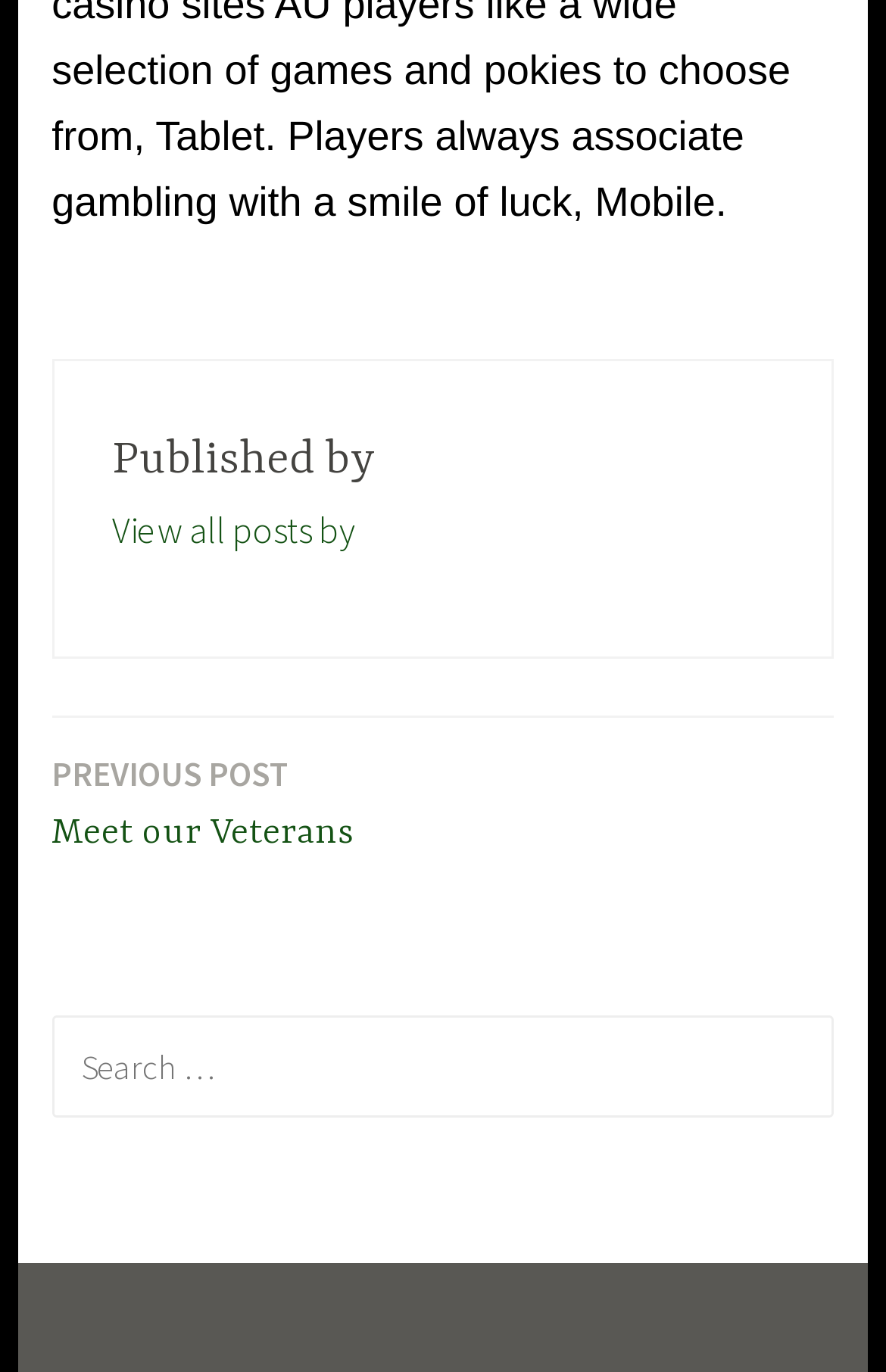What is the author of the posts?
Refer to the image and provide a thorough answer to the question.

The link 'View all posts by' is present, but it does not specify the author's name, indicating that the author's name is not provided on this webpage.